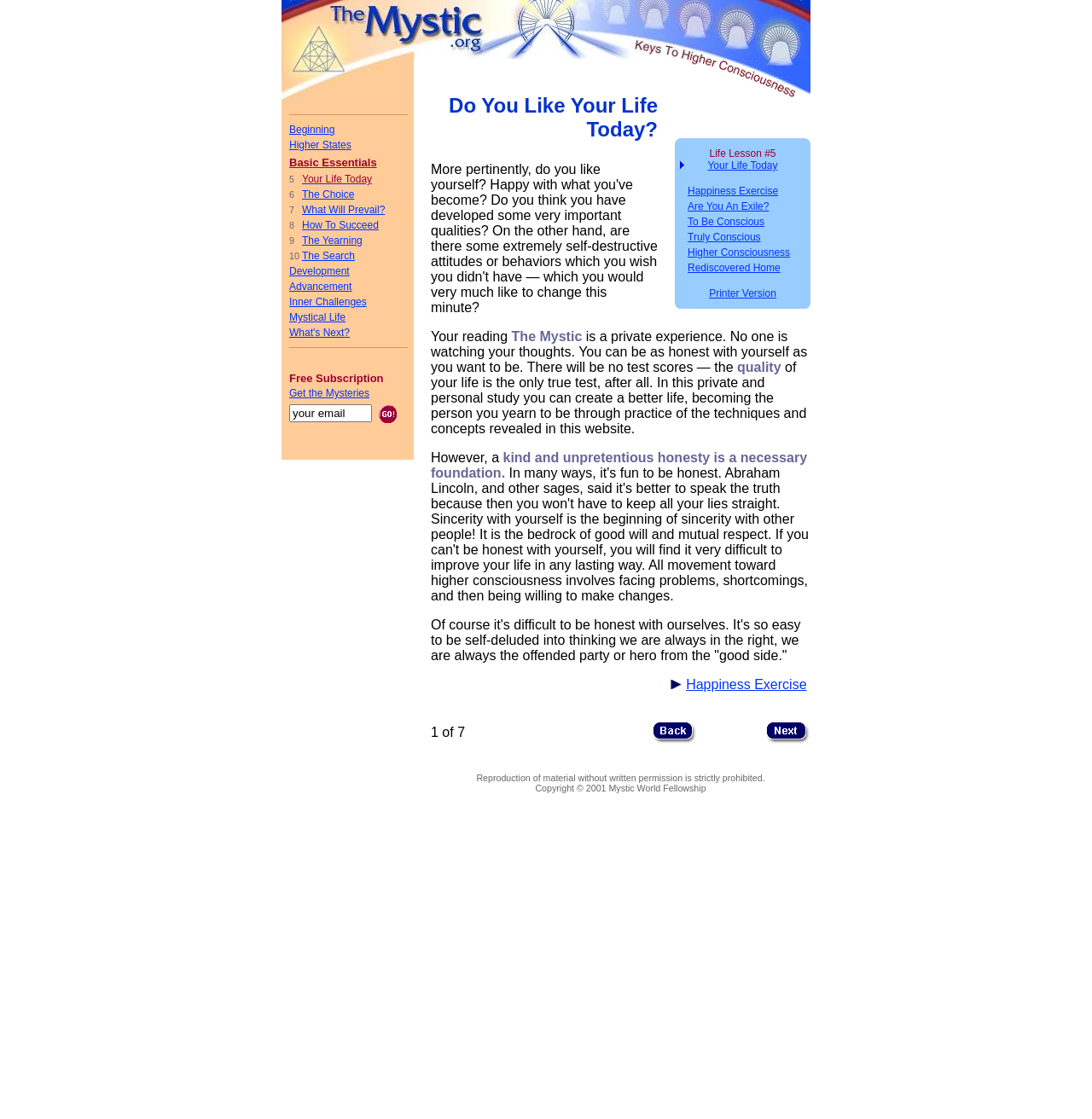Identify the bounding box coordinates of the region that should be clicked to execute the following instruction: "Click the 'Get the Mysteries' link".

[0.265, 0.346, 0.338, 0.357]